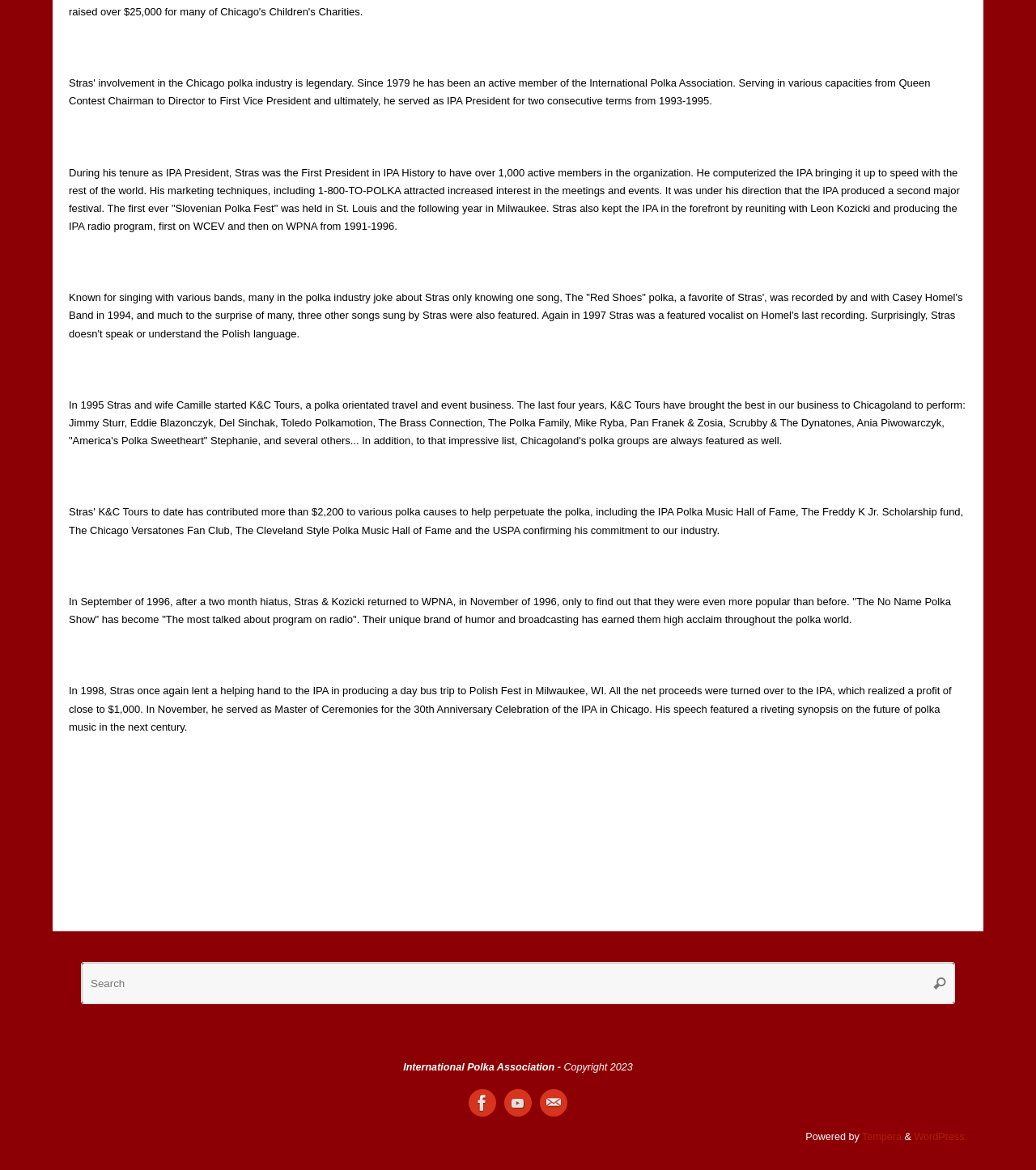Provide a short answer using a single word or phrase for the following question: 
What is the copyright year?

2023